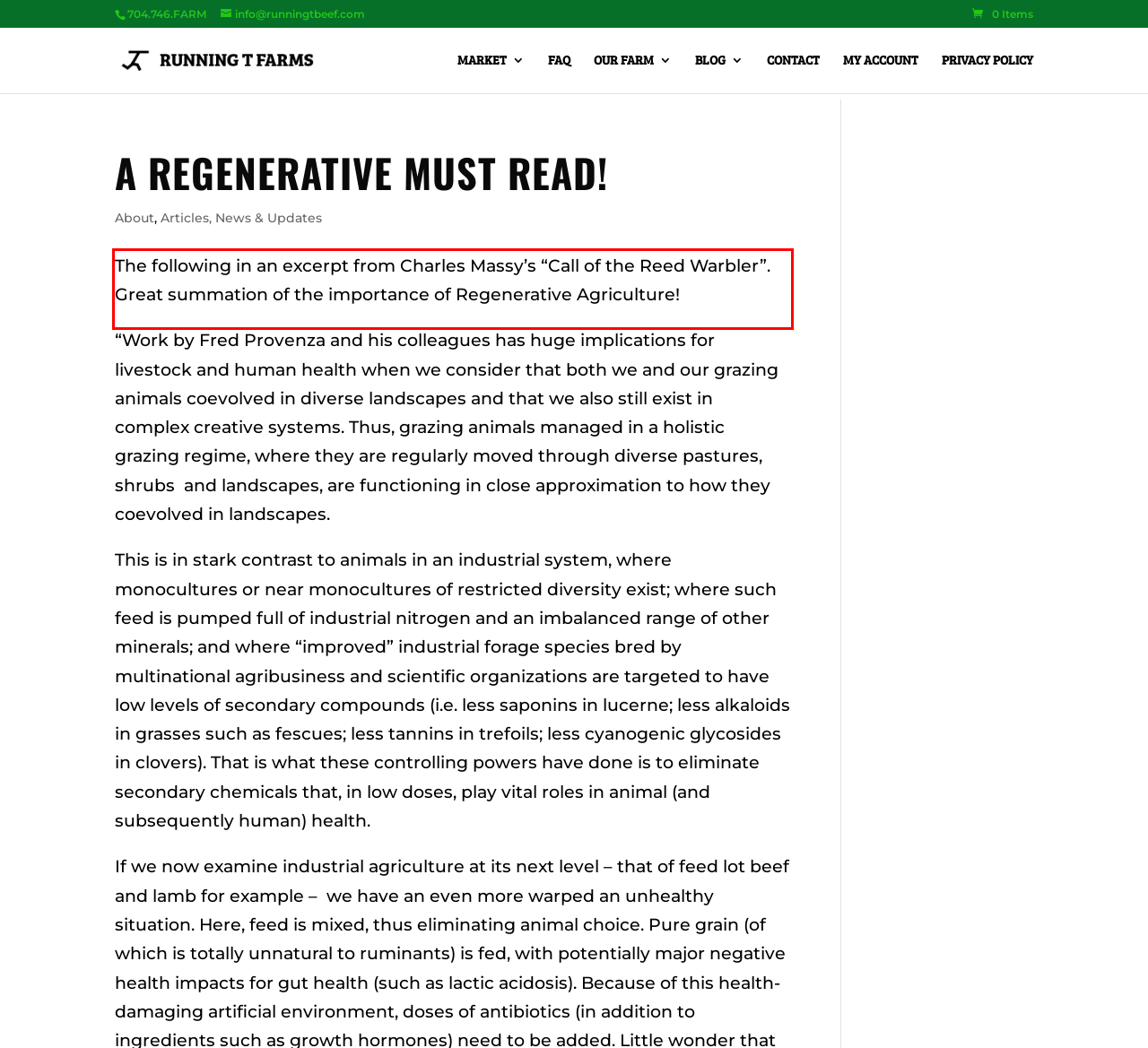You are looking at a screenshot of a webpage with a red rectangle bounding box. Use OCR to identify and extract the text content found inside this red bounding box.

The following in an excerpt from Charles Massy’s “Call of the Reed Warbler”. Great summation of the importance of Regenerative Agriculture!